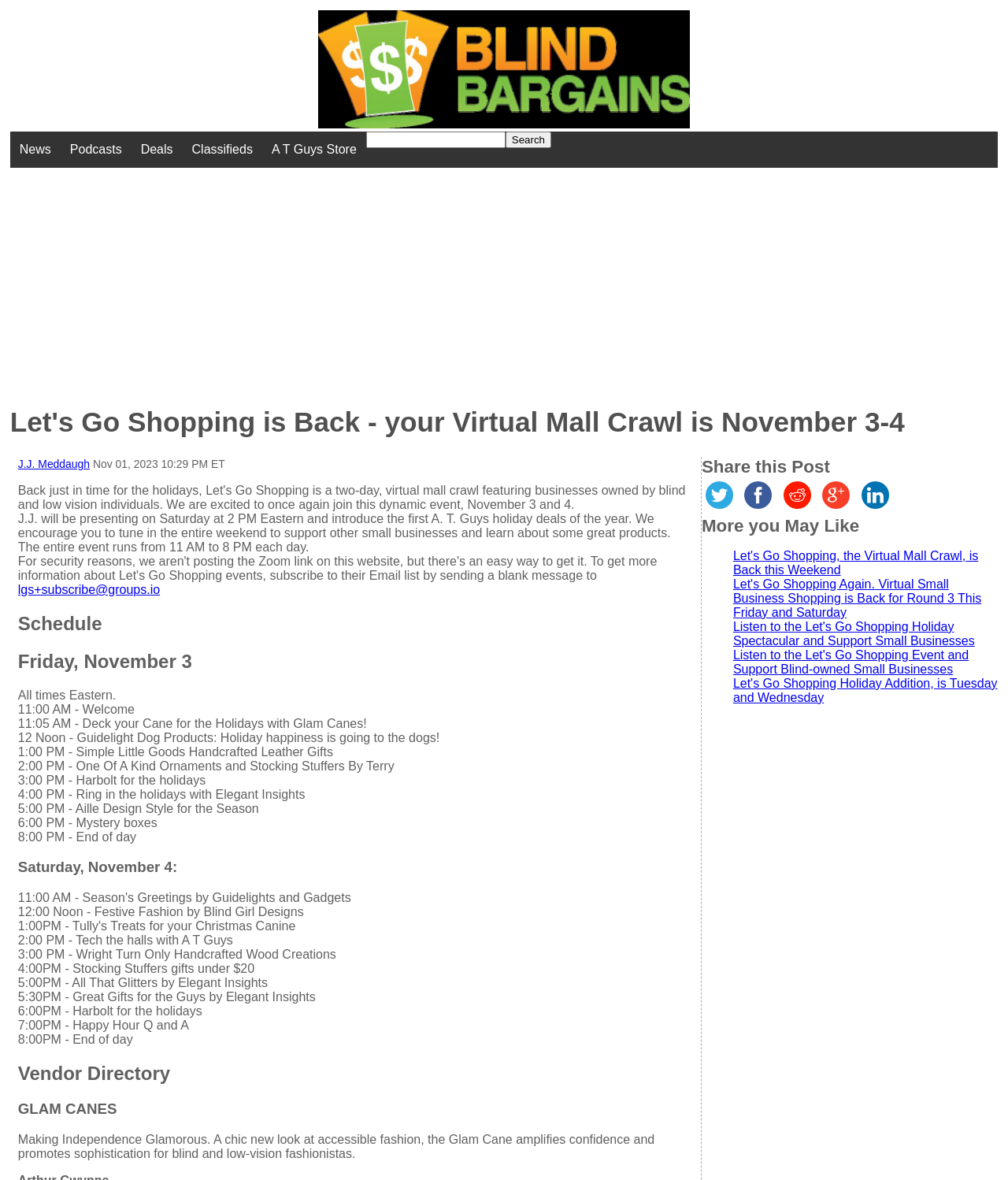How many social media platforms are available for sharing the post?
Offer a detailed and exhaustive answer to the question.

The webpage provides options to share the post on Twitter, Facebook, Reddit, Google, and LinkedIn, which are five social media platforms.